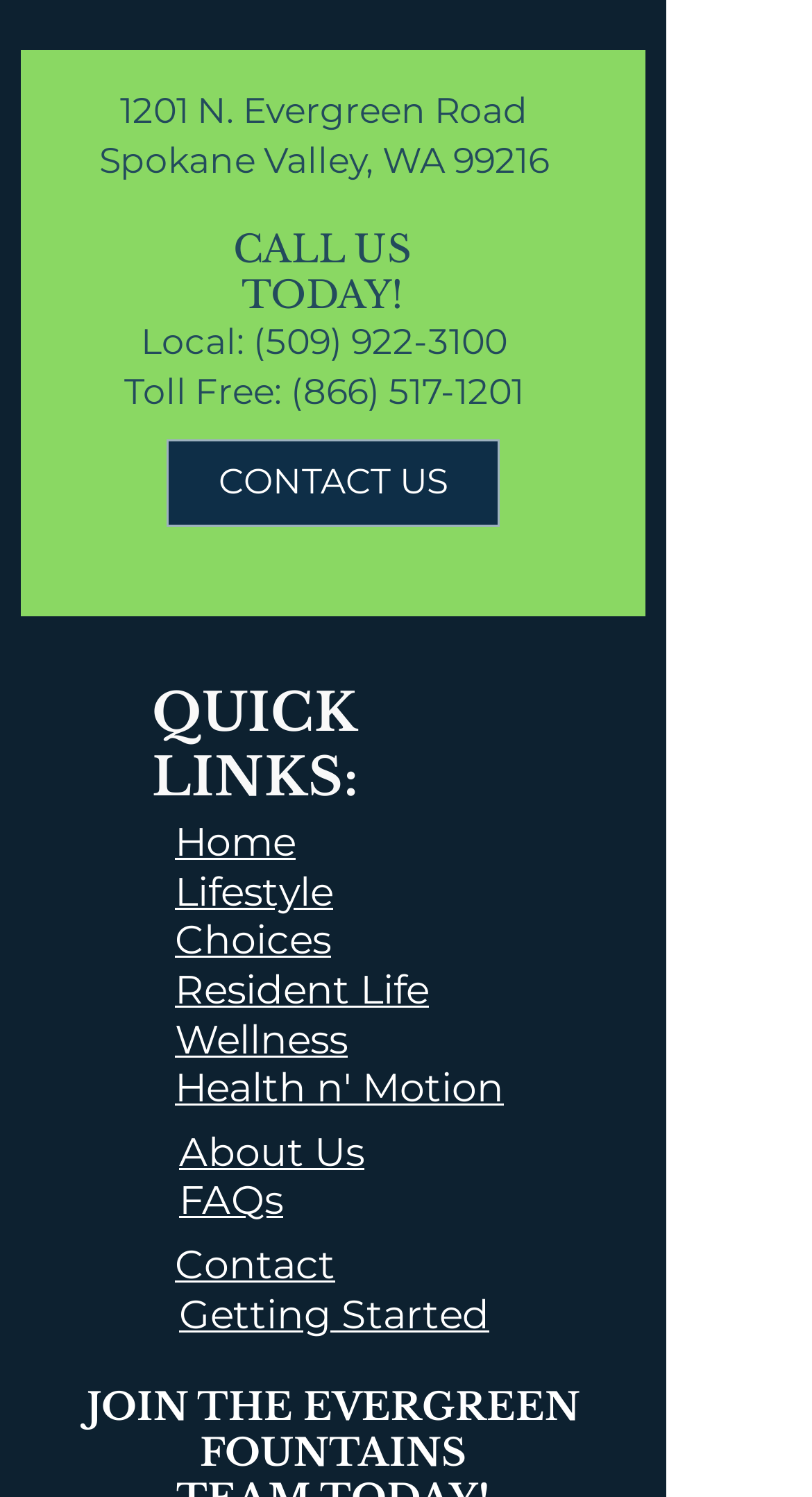Respond to the following question using a concise word or phrase: 
What is the toll-free phone number?

(866) 517-1201